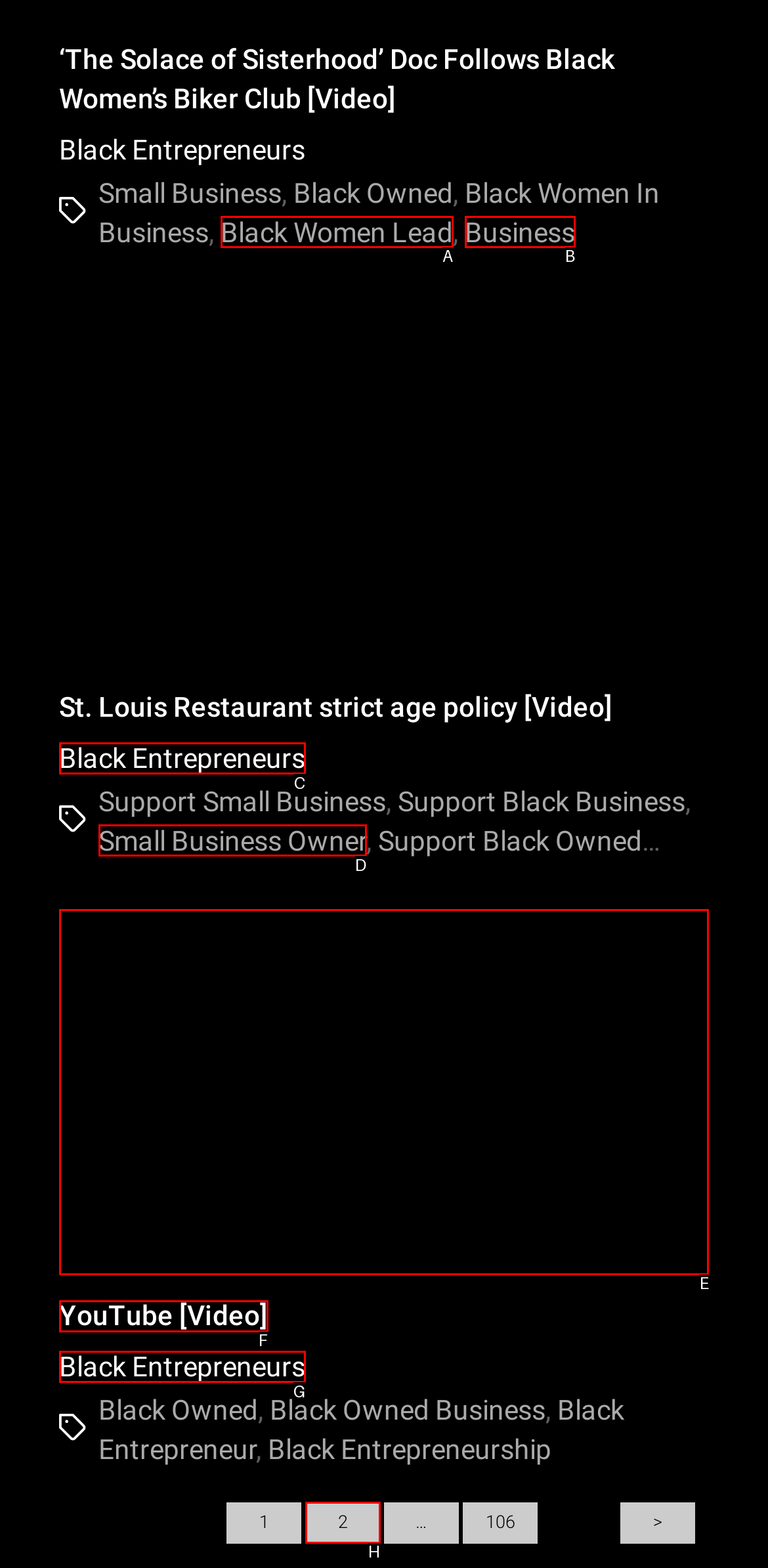Point out the option that needs to be clicked to fulfill the following instruction: Go to the YouTube page
Answer with the letter of the appropriate choice from the listed options.

E